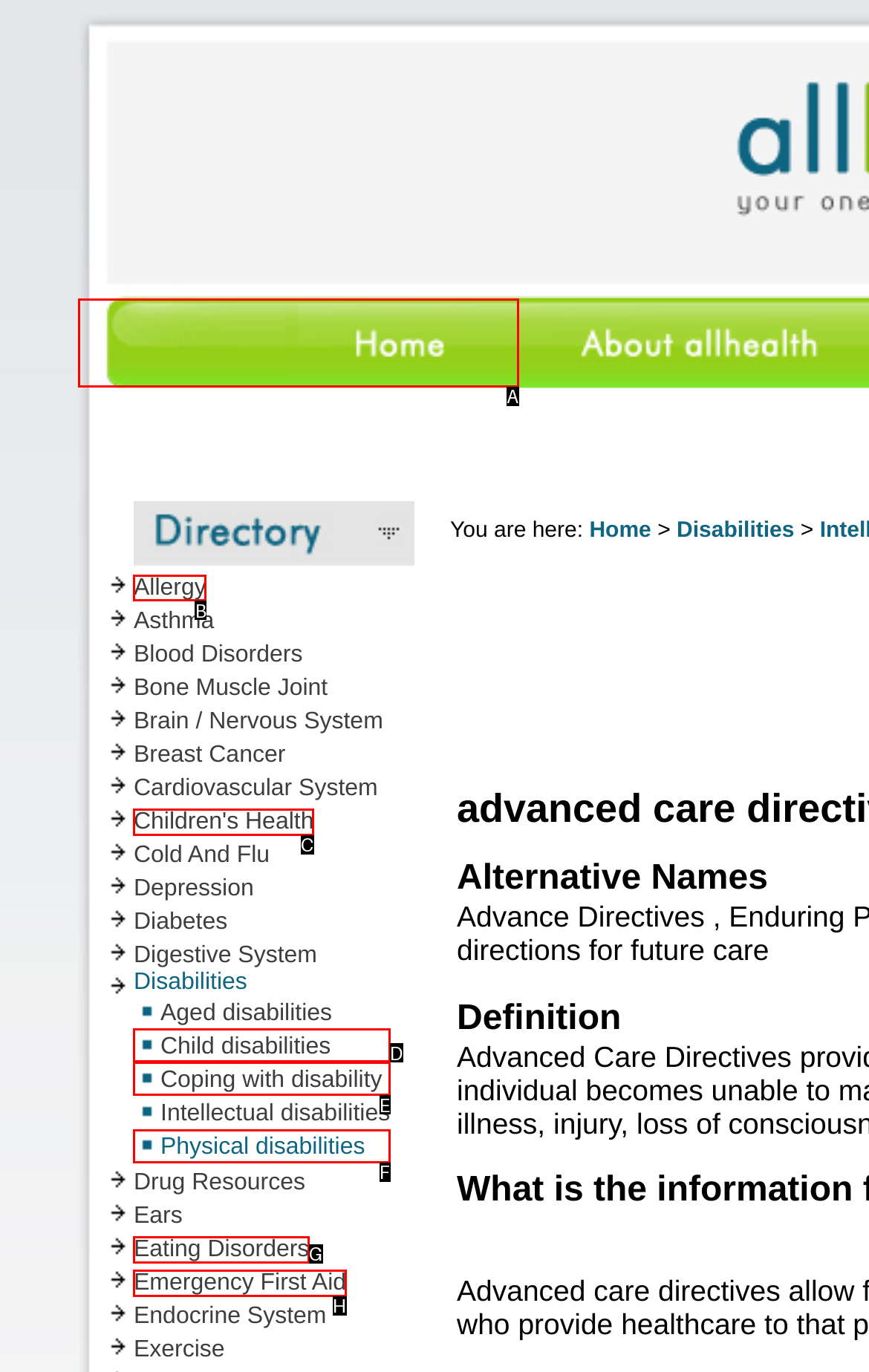Determine which HTML element I should select to execute the task: View Advanced Care Directives
Reply with the corresponding option's letter from the given choices directly.

A